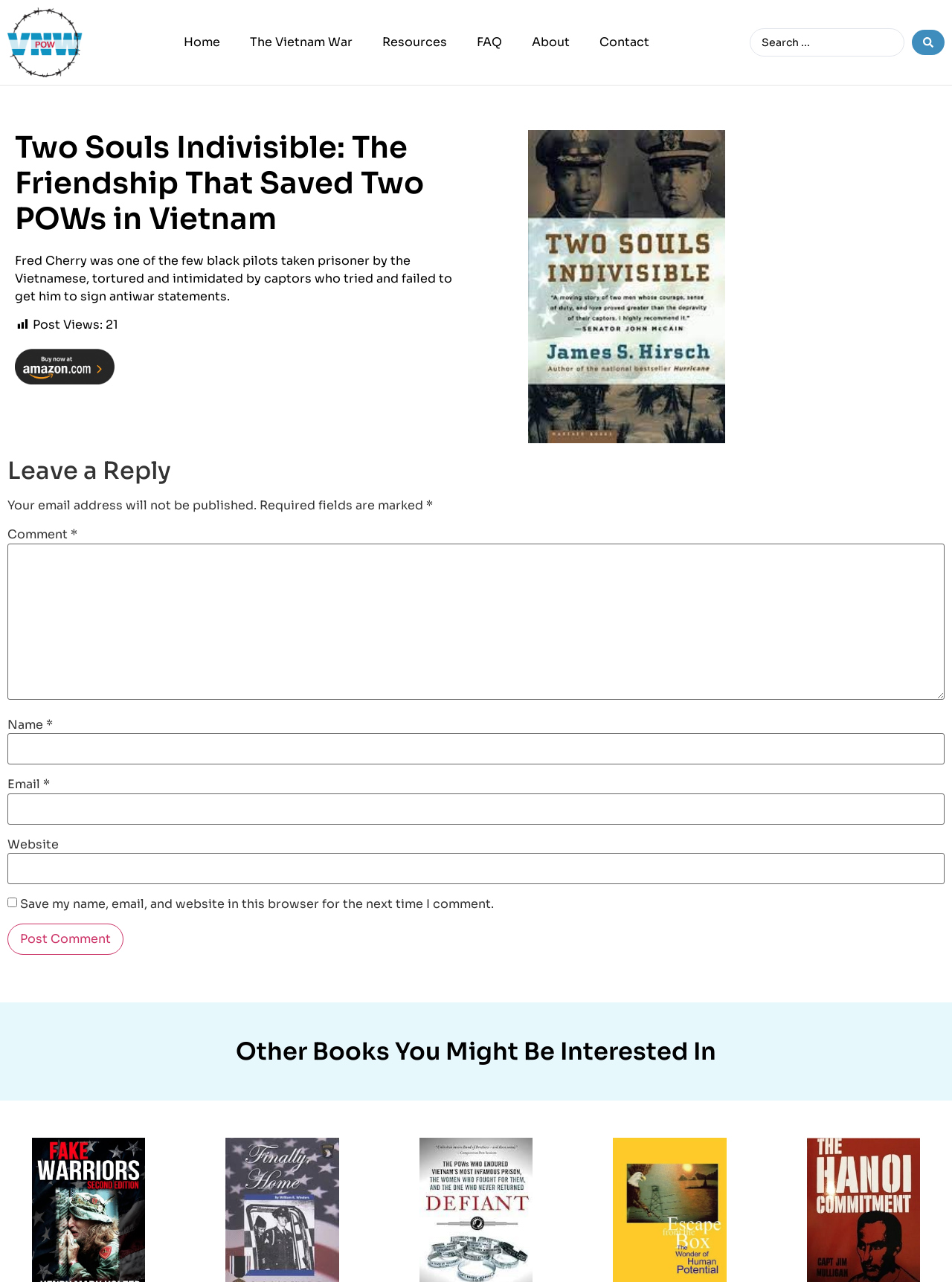Please respond to the question using a single word or phrase:
What is required to post a comment?

Name, email, and comment